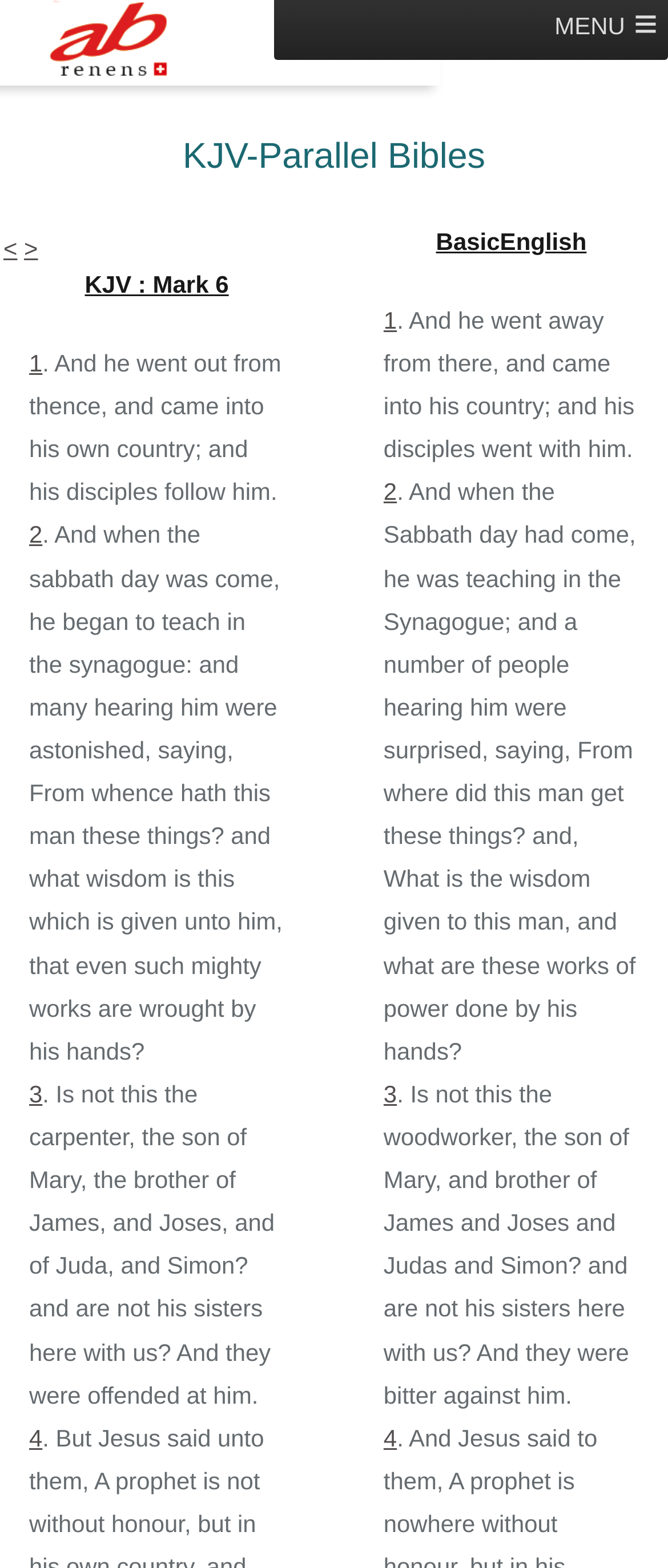Locate the bounding box of the UI element described in the following text: "3".

[0.574, 0.689, 0.594, 0.706]